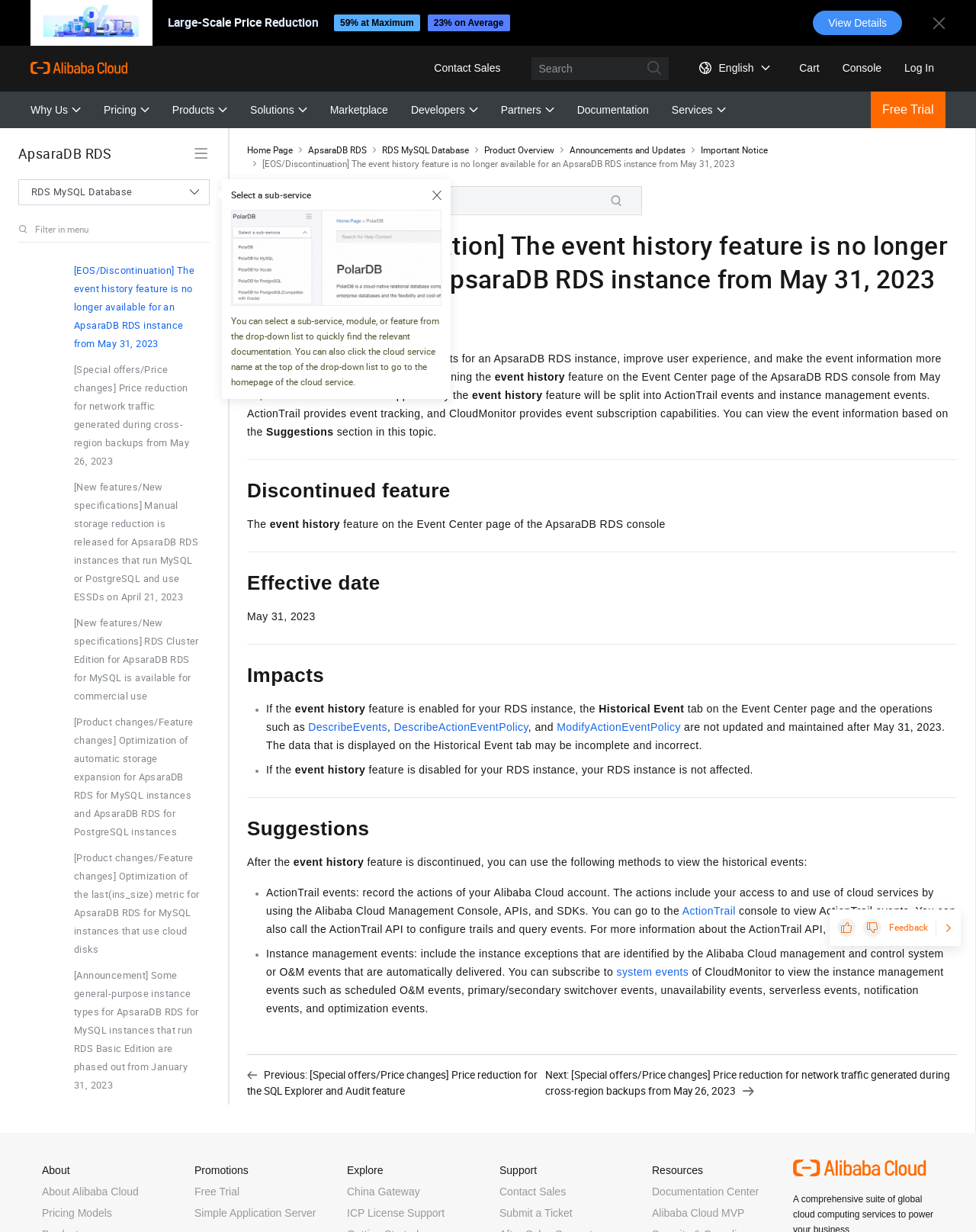Given the content of the image, can you provide a detailed answer to the question?
What is the name of the cloud service?

I found the answer by looking at the top-left corner of the webpage, where the logo and name of the cloud service are typically located. The text 'Alibaba Cloud' is displayed prominently, indicating that it is the name of the cloud service.